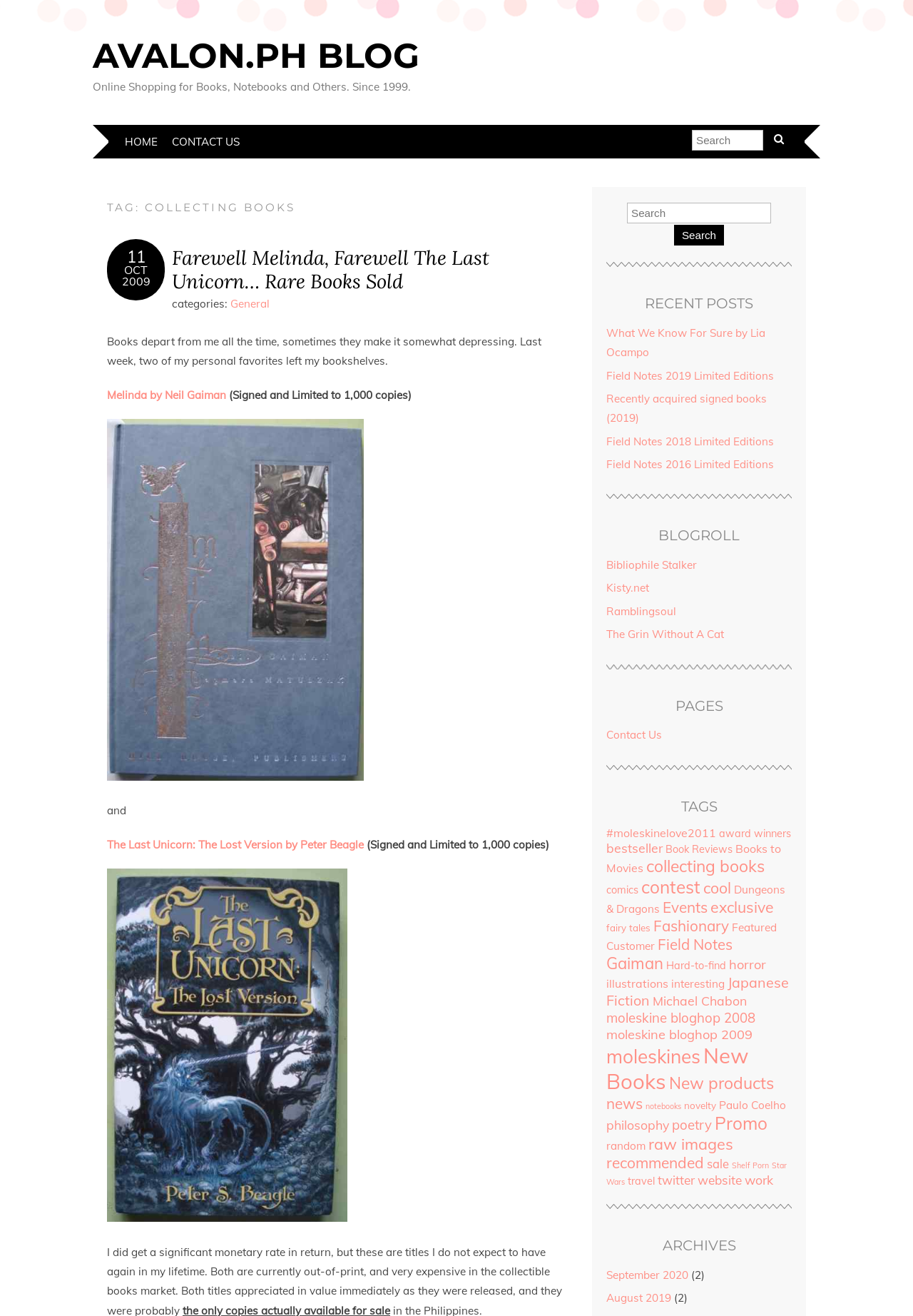Please determine the bounding box coordinates of the element to click in order to execute the following instruction: "Go to home page". The coordinates should be four float numbers between 0 and 1, specified as [left, top, right, bottom].

[0.129, 0.095, 0.18, 0.12]